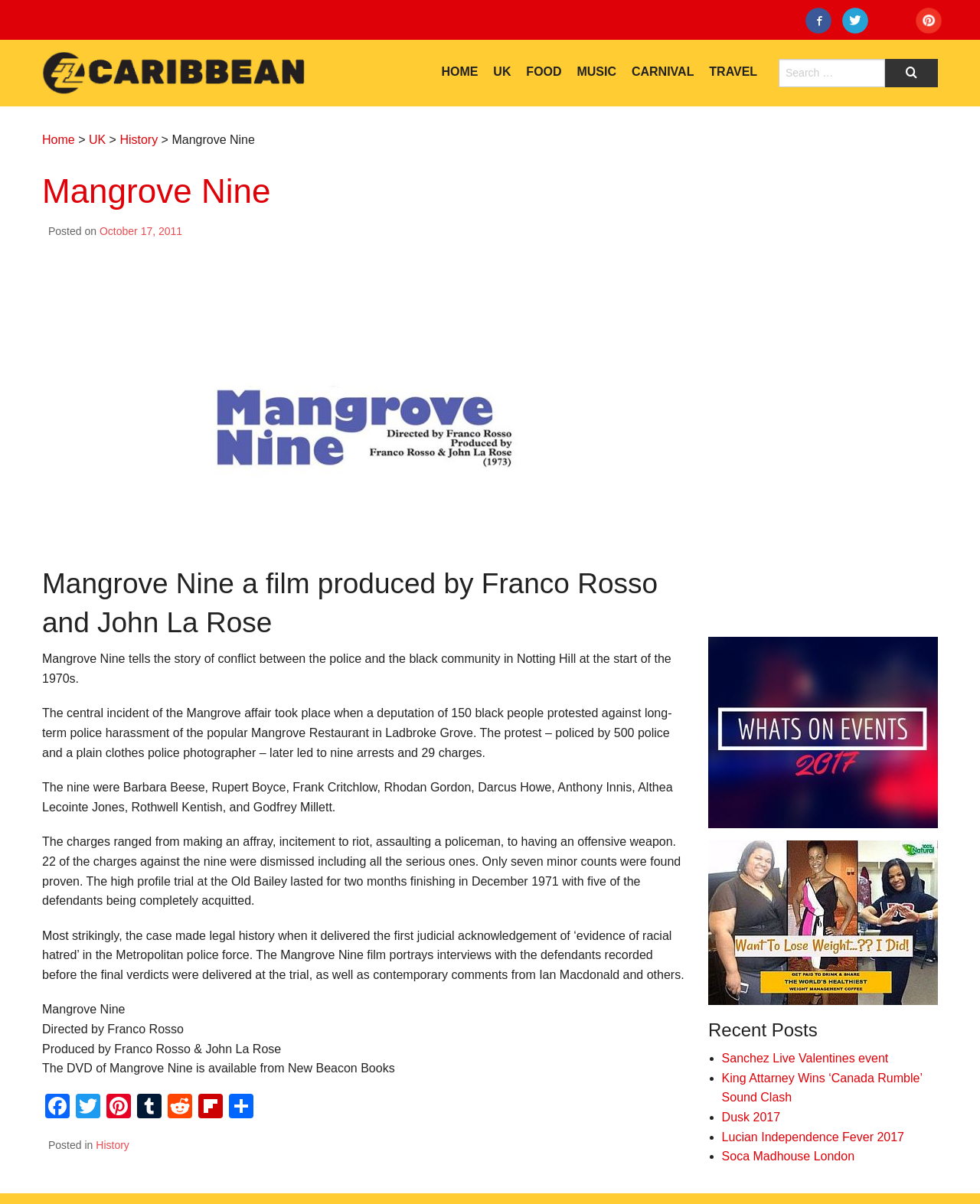Determine the bounding box coordinates of the element that should be clicked to execute the following command: "Read about Mangrove Nine".

[0.043, 0.139, 0.699, 0.96]